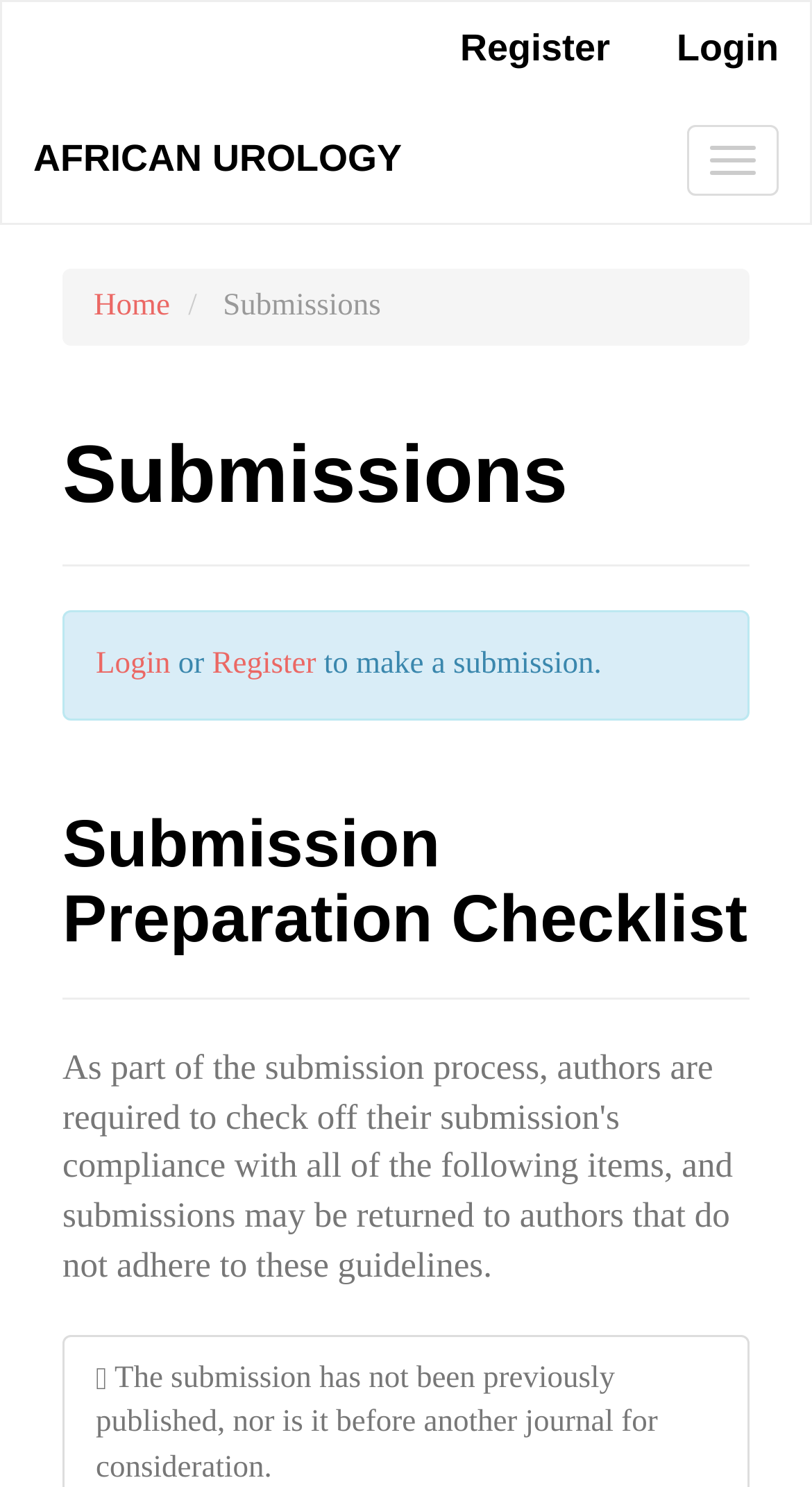Describe all significant elements and features of the webpage.

The webpage is titled "Submissions | African Urology" and appears to be a submission portal for a journal or academic publication. 

At the top left, there is a main navigation link, followed by a list marker and a link to the main content. Below these elements, there is another list marker and a link to the sidebar. 

On the top right, there are two links: "Register" and "Login", which are likely used for user authentication. Next to these links, there is a toggle navigation button.

Below the navigation section, there is a large header "AFRICAN UROLOGY" that spans almost half of the page width. 

Underneath the header, there is a navigation section that displays the current location, with links to "Home" and "Submissions". 

The main content of the page is divided into sections. The first section has a heading "Submissions" and contains links to "Login" and "Register" with a brief instruction to make a submission. 

The second section has a heading "Submission Preparation Checklist" and contains a long paragraph of text that outlines the submission guidelines, stating that the submission has not been previously published and is not under consideration by another journal.